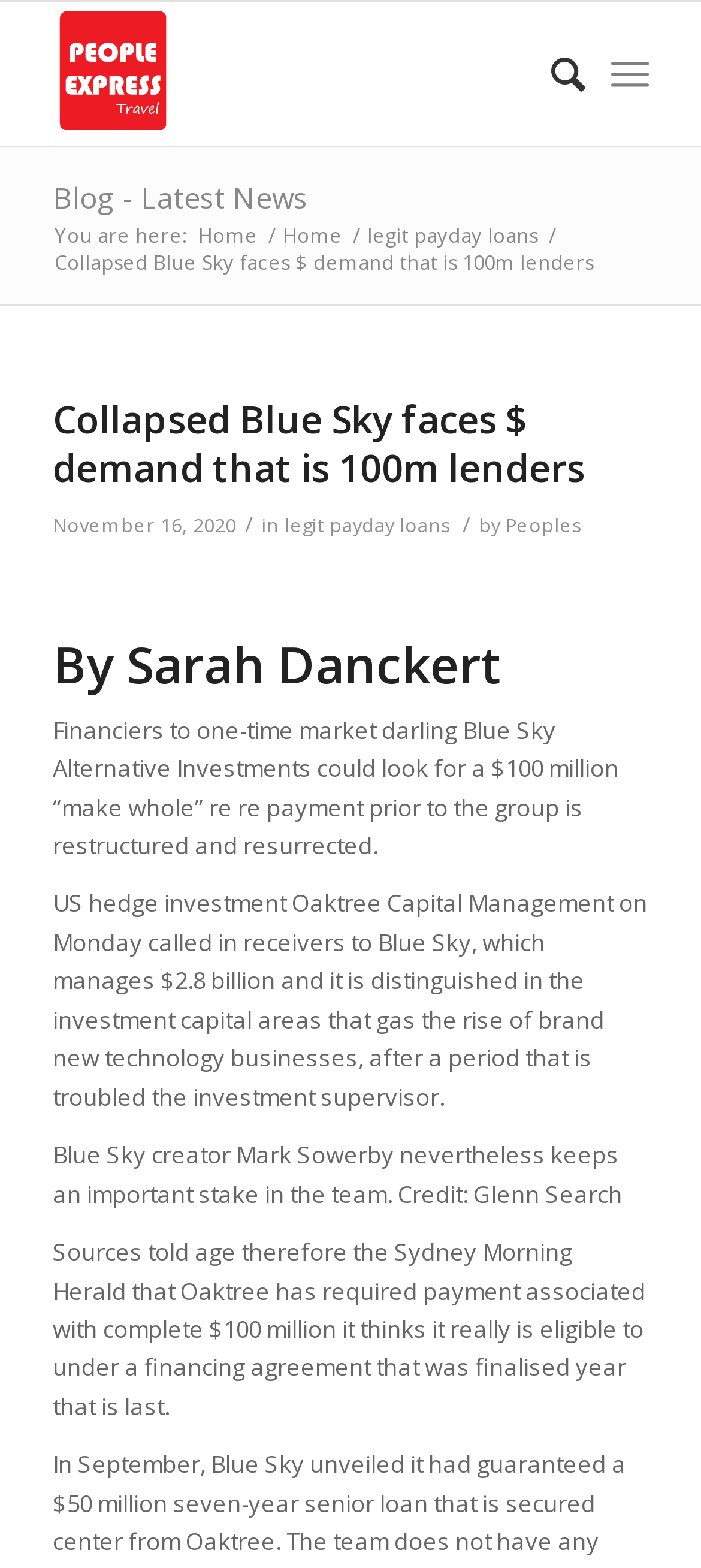Could you identify the text that serves as the heading for this webpage?

Collapsed Blue Sky faces $ demand that is 100m lenders